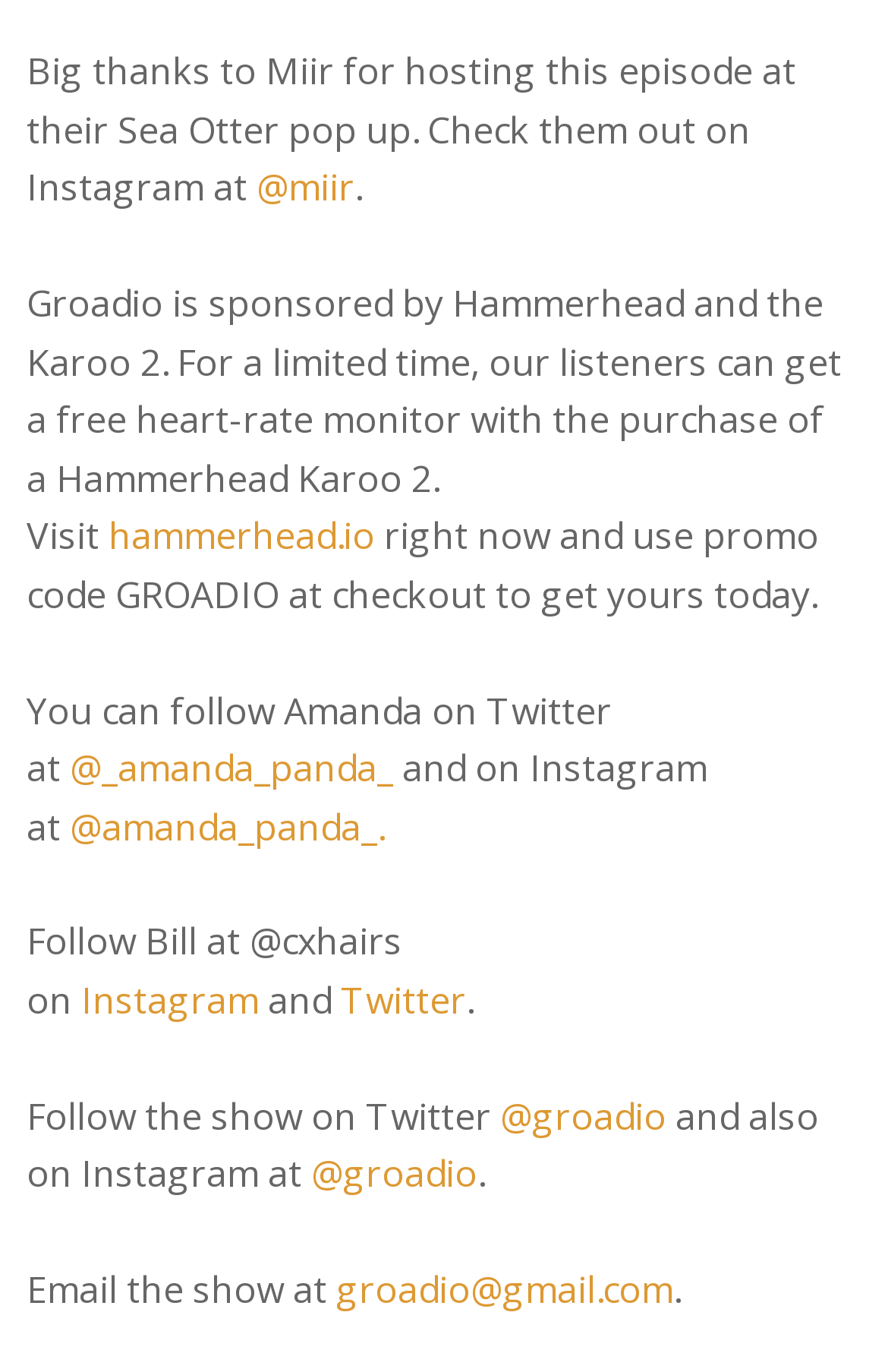Locate the bounding box coordinates of the UI element described by: "@amanda_panda_.". The bounding box coordinates should consist of four float numbers between 0 and 1, i.e., [left, top, right, bottom].

[0.079, 0.584, 0.433, 0.62]